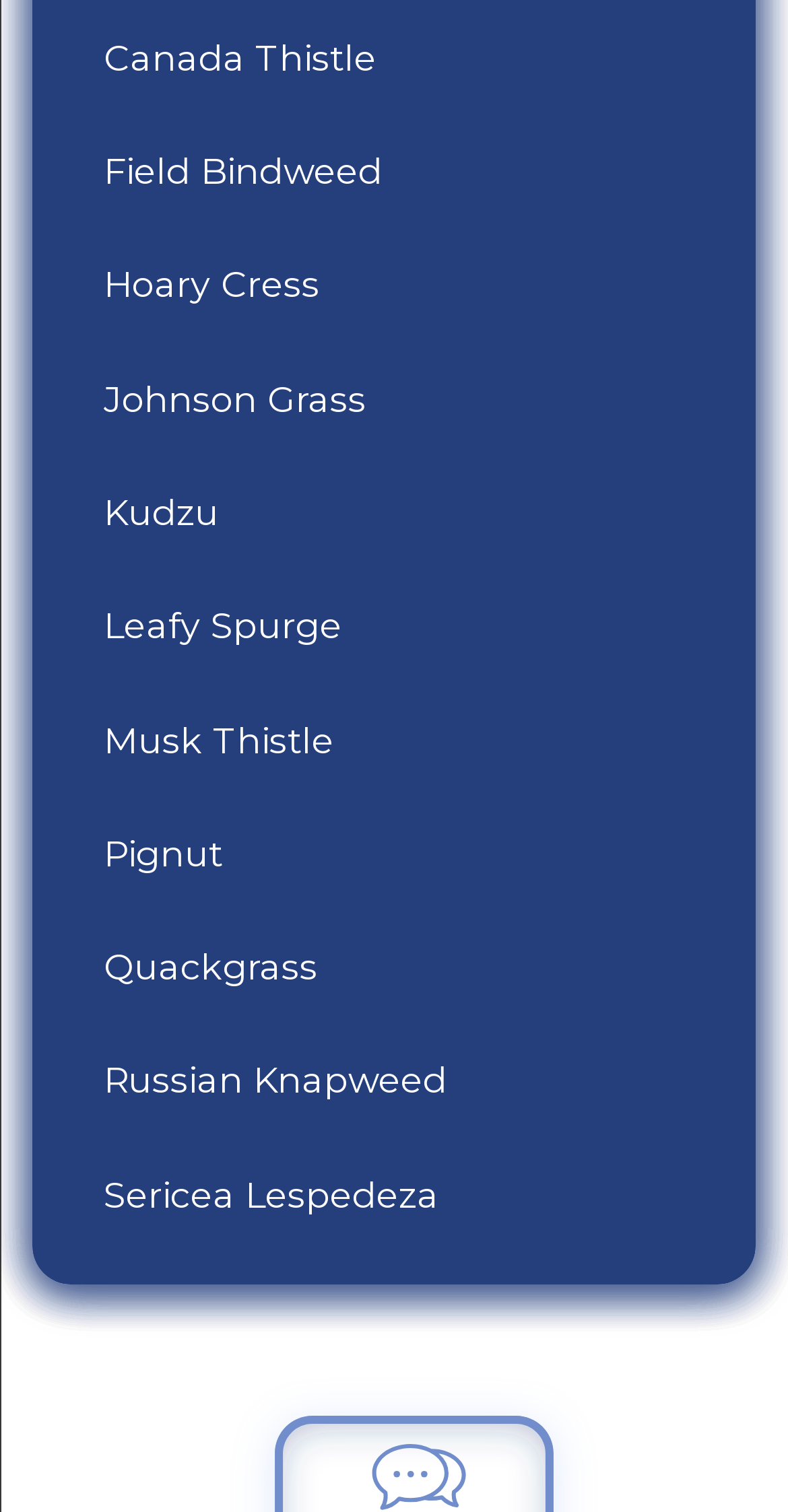What is the first menu item?
By examining the image, provide a one-word or phrase answer.

Canada Thistle